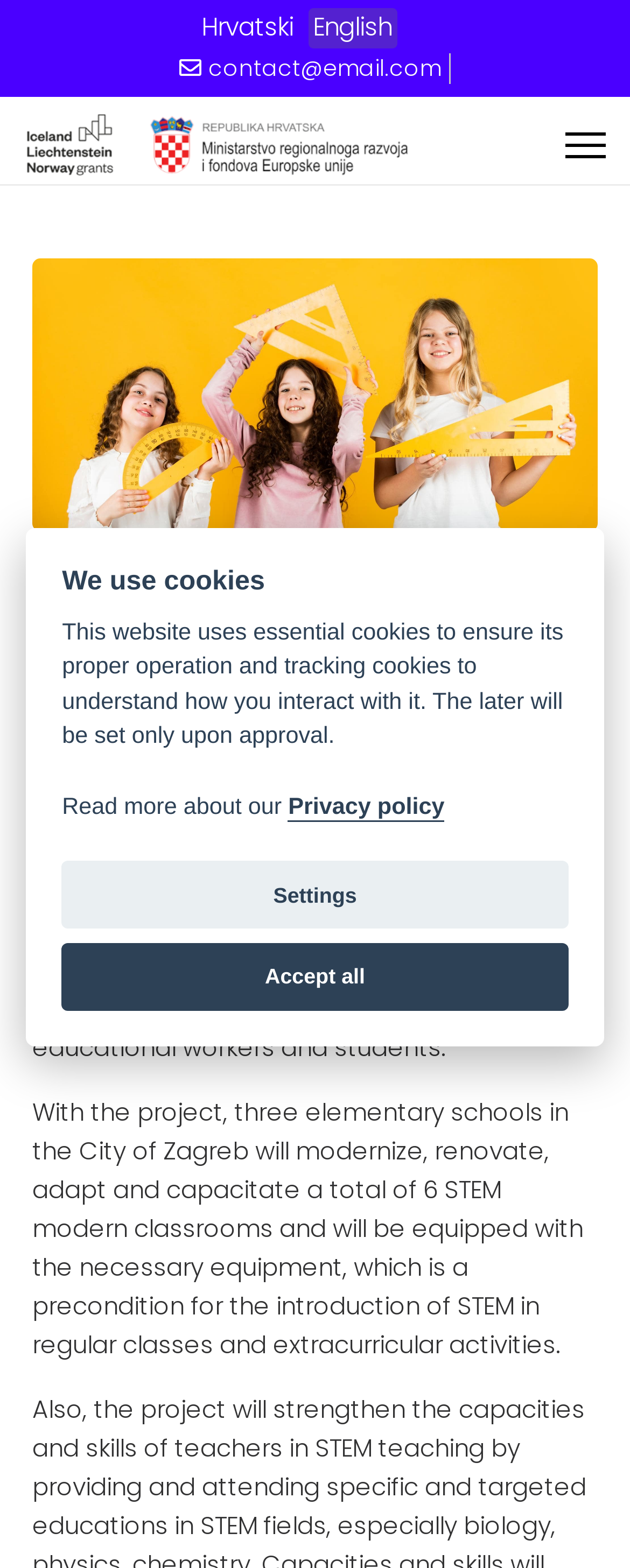How many STEM modern classrooms will be equipped?
Refer to the image and provide a one-word or short phrase answer.

6